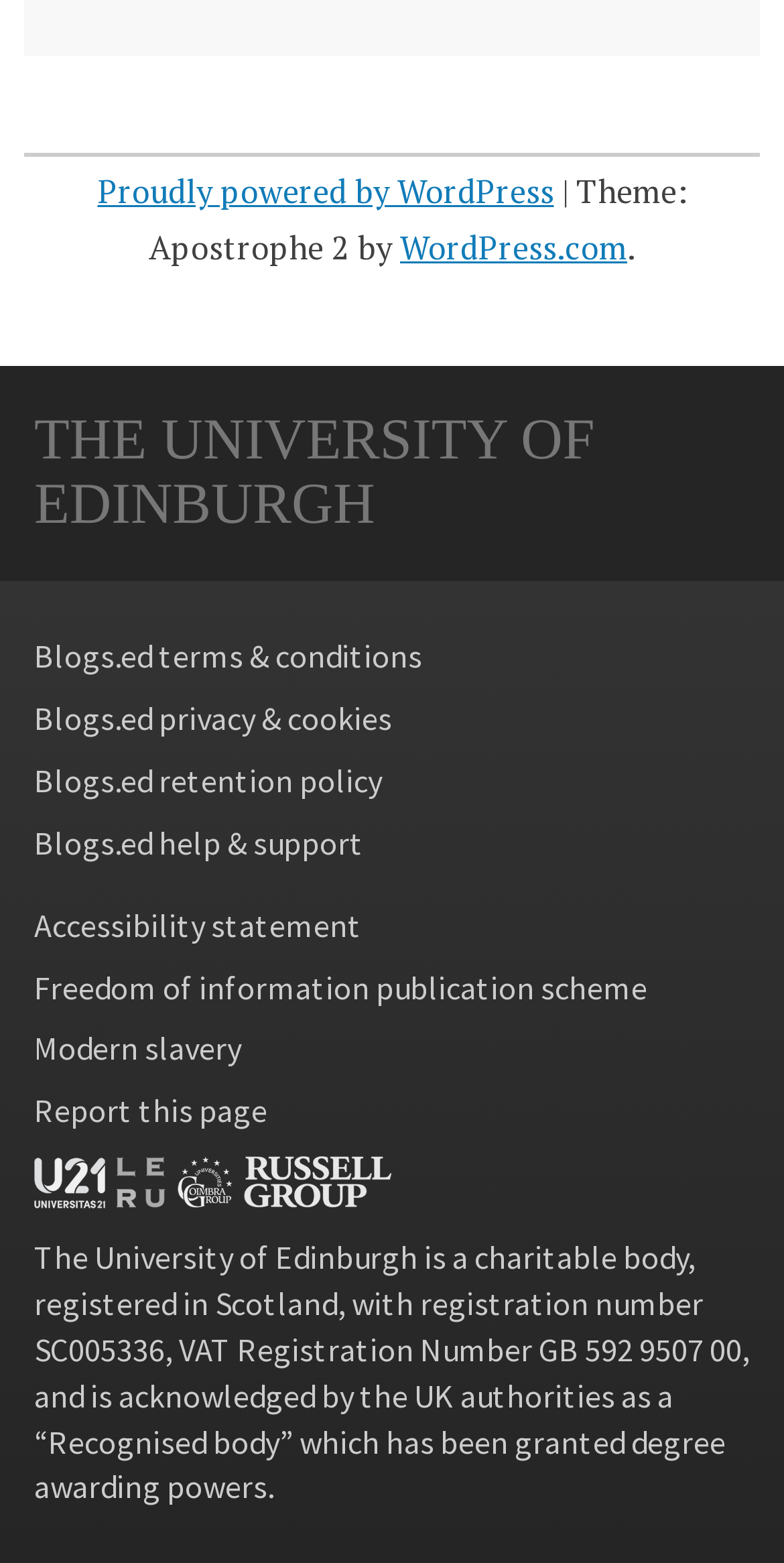Could you determine the bounding box coordinates of the clickable element to complete the instruction: "Get help and support"? Provide the coordinates as four float numbers between 0 and 1, i.e., [left, top, right, bottom].

[0.044, 0.526, 0.464, 0.552]